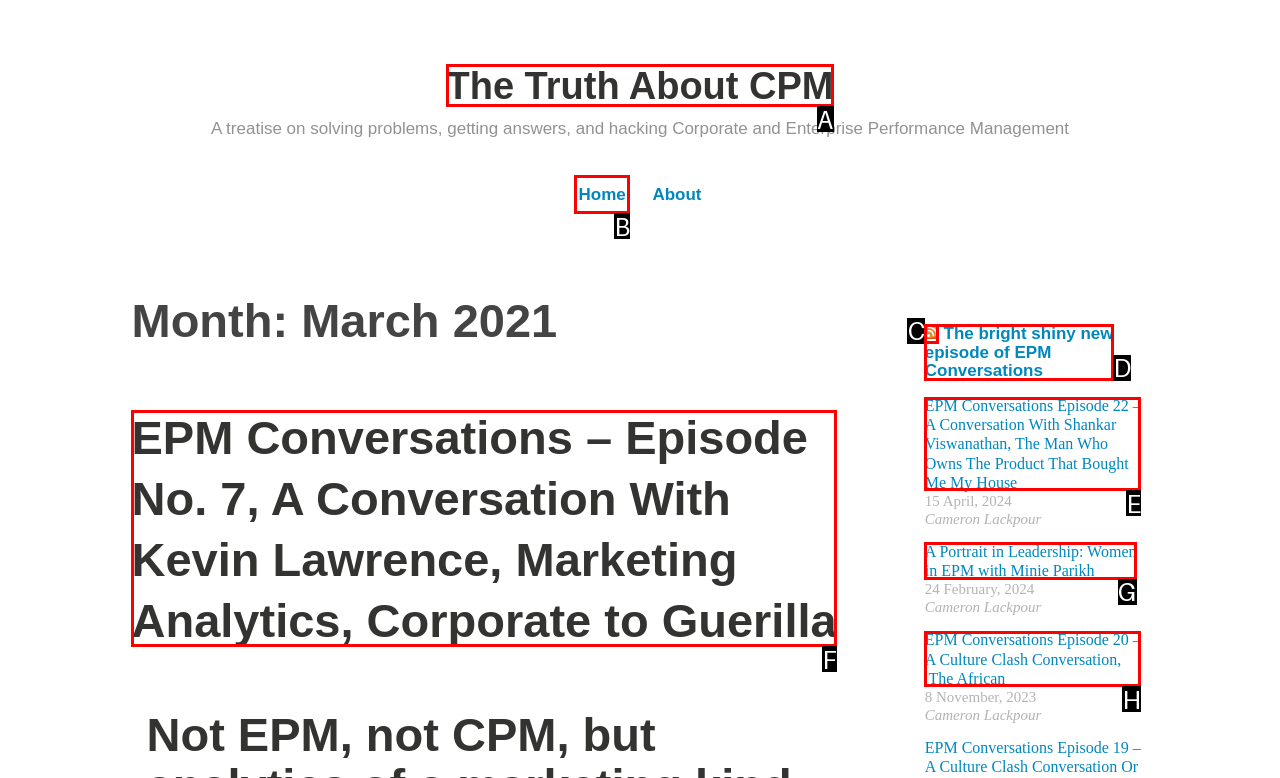Identify which lettered option completes the task: go to home page. Provide the letter of the correct choice.

B